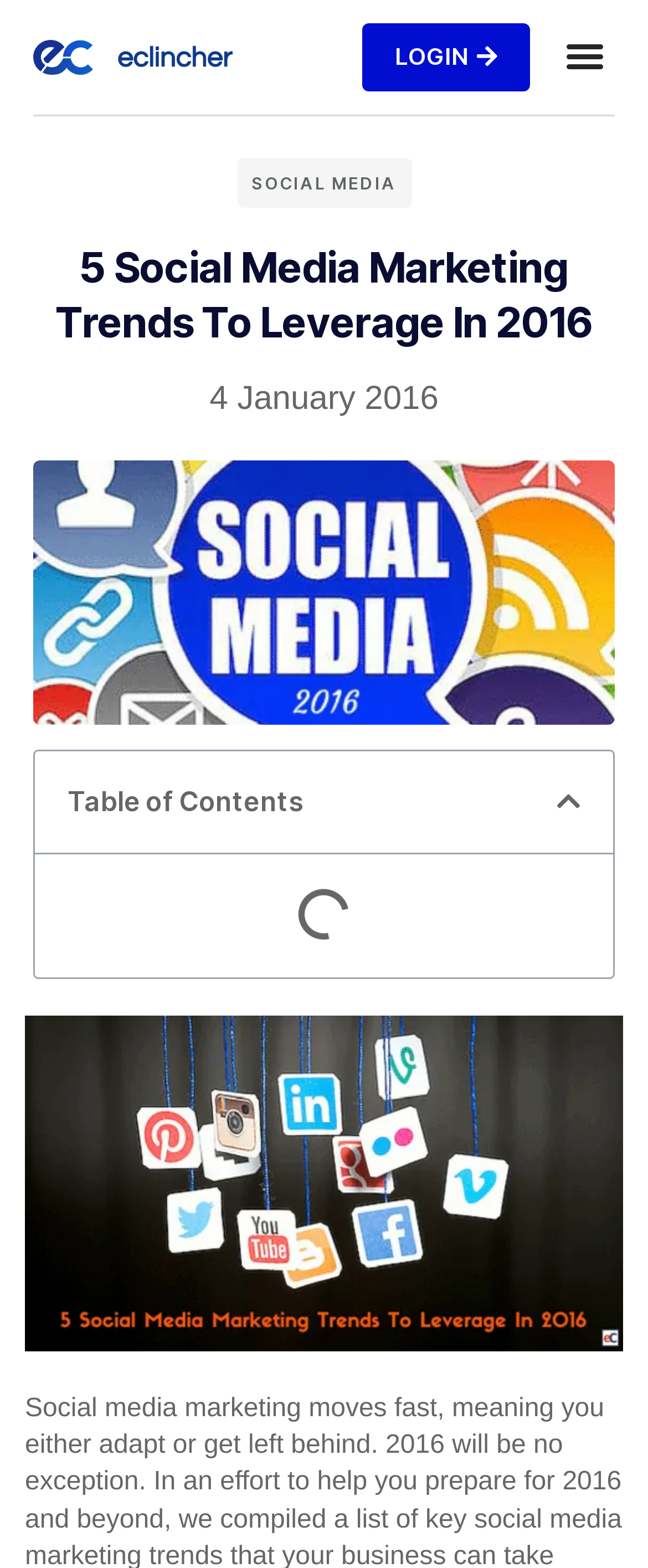What is the date of the article?
Using the image as a reference, give a one-word or short phrase answer.

4 January 2016